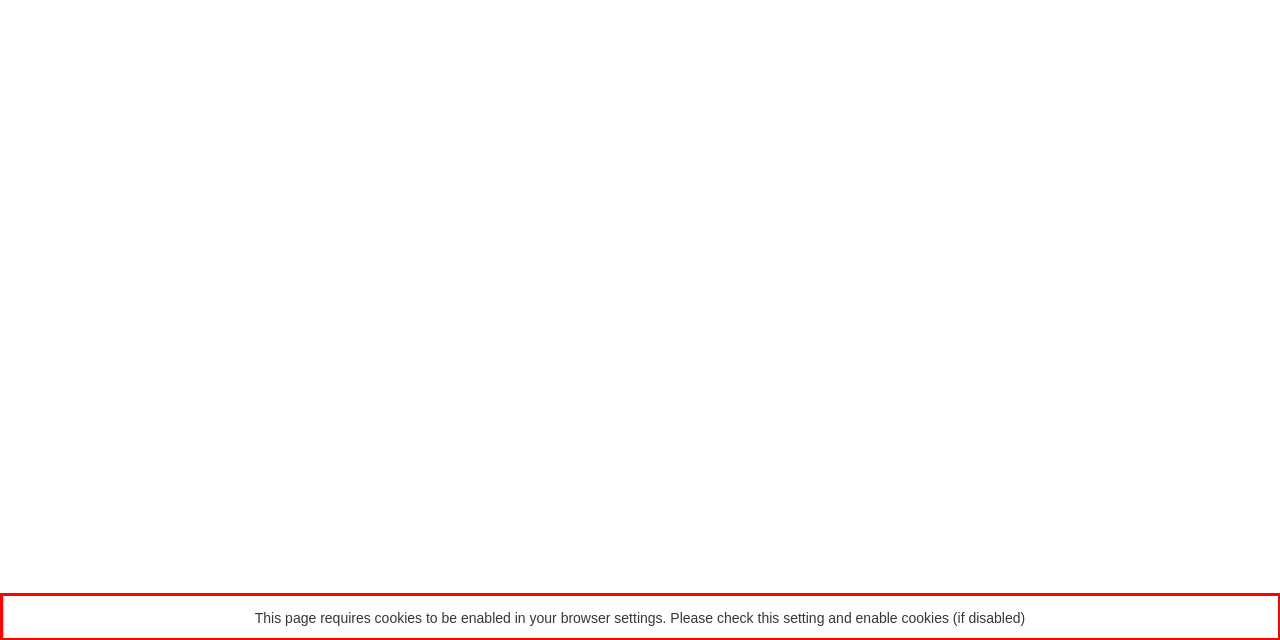You are provided with a webpage screenshot that includes a red rectangle bounding box. Extract the text content from within the bounding box using OCR.

This page requires cookies to be enabled in your browser settings. Please check this setting and enable cookies (if disabled)